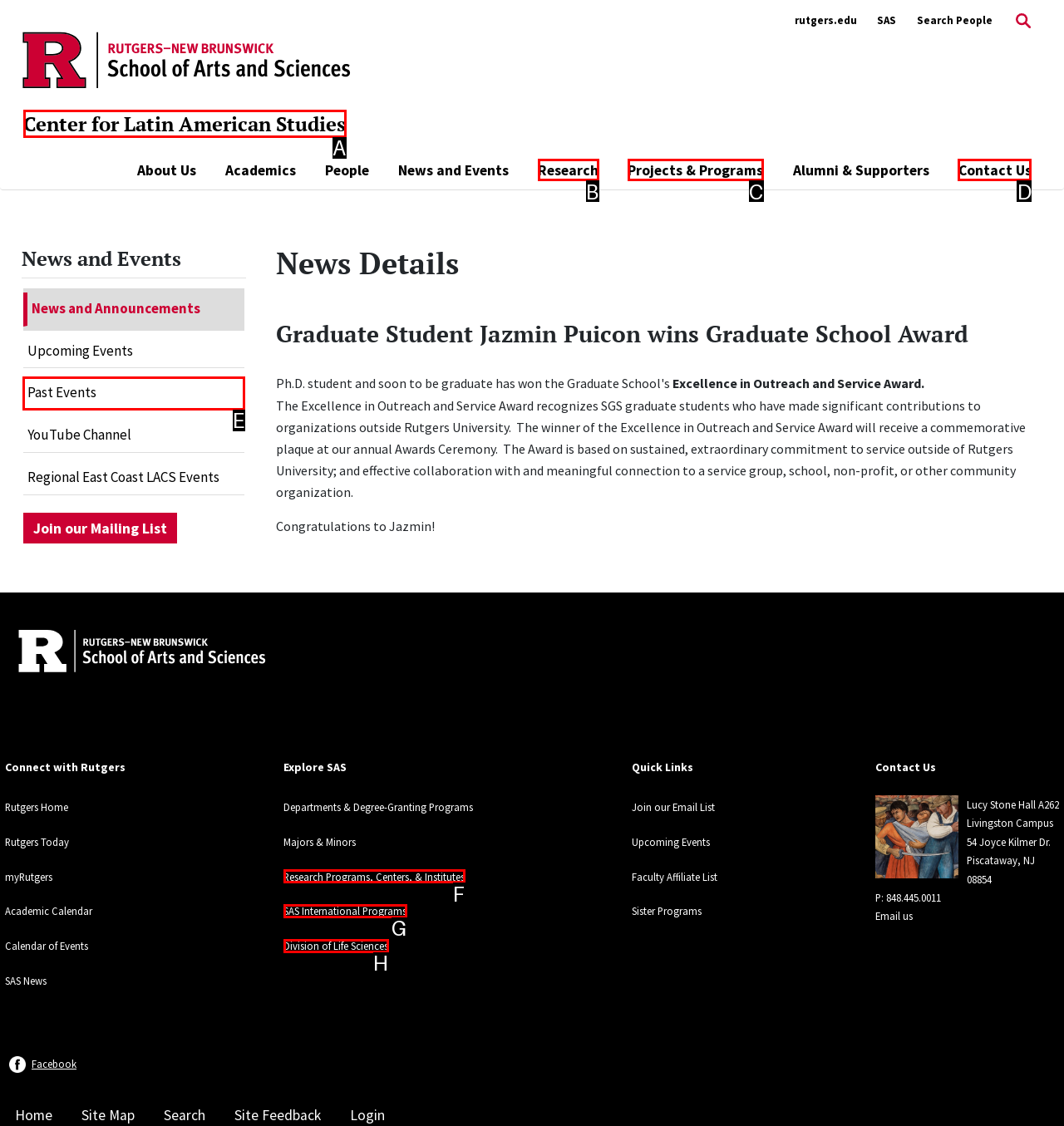Identify the HTML element I need to click to complete this task: Visit the 'Center for Latin American Studies' page Provide the option's letter from the available choices.

A